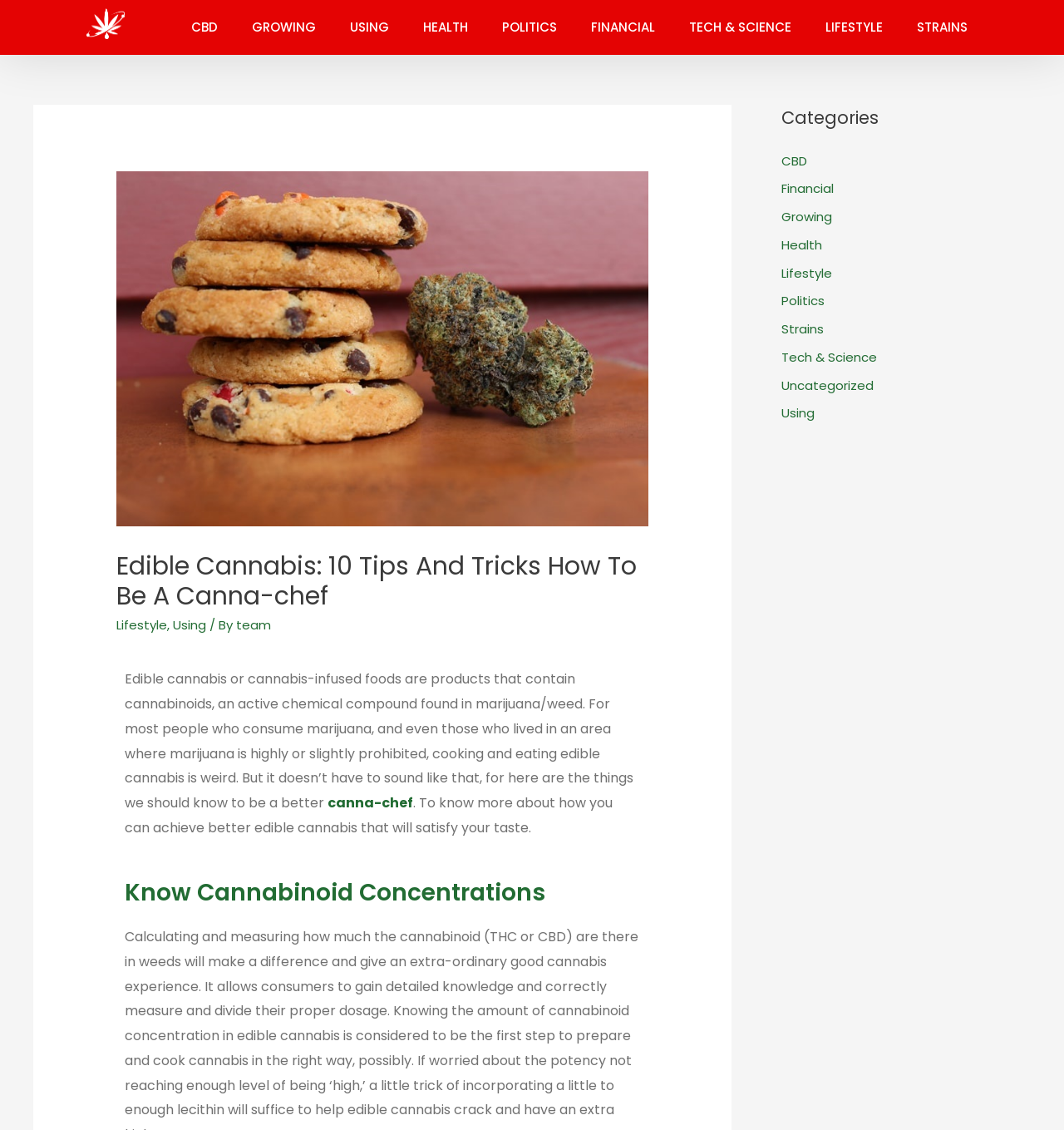Respond to the following query with just one word or a short phrase: 
How many categories are listed?

11